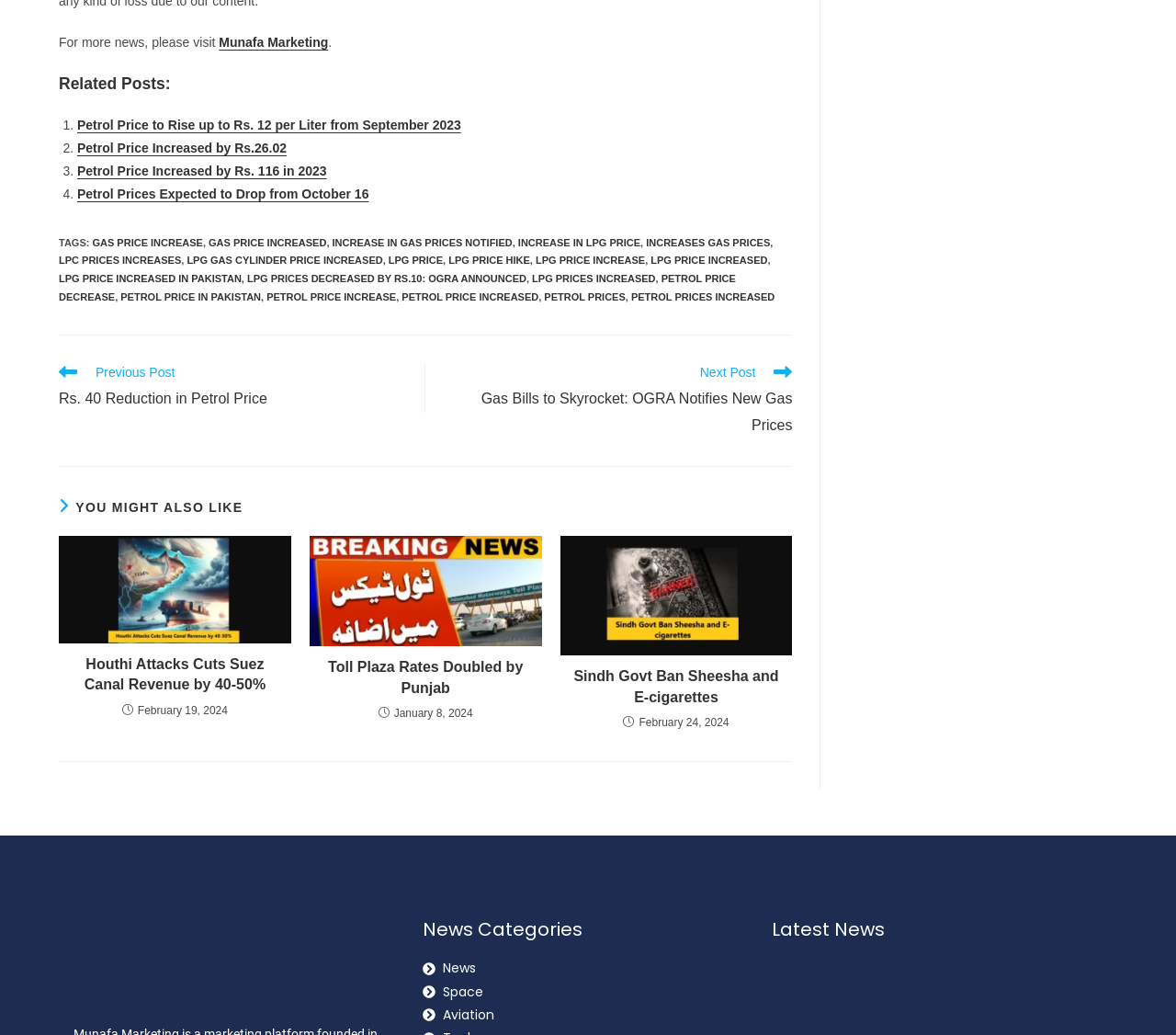Please locate the bounding box coordinates of the element that should be clicked to achieve the given instruction: "Check 'News Categories'".

[0.359, 0.889, 0.641, 0.907]